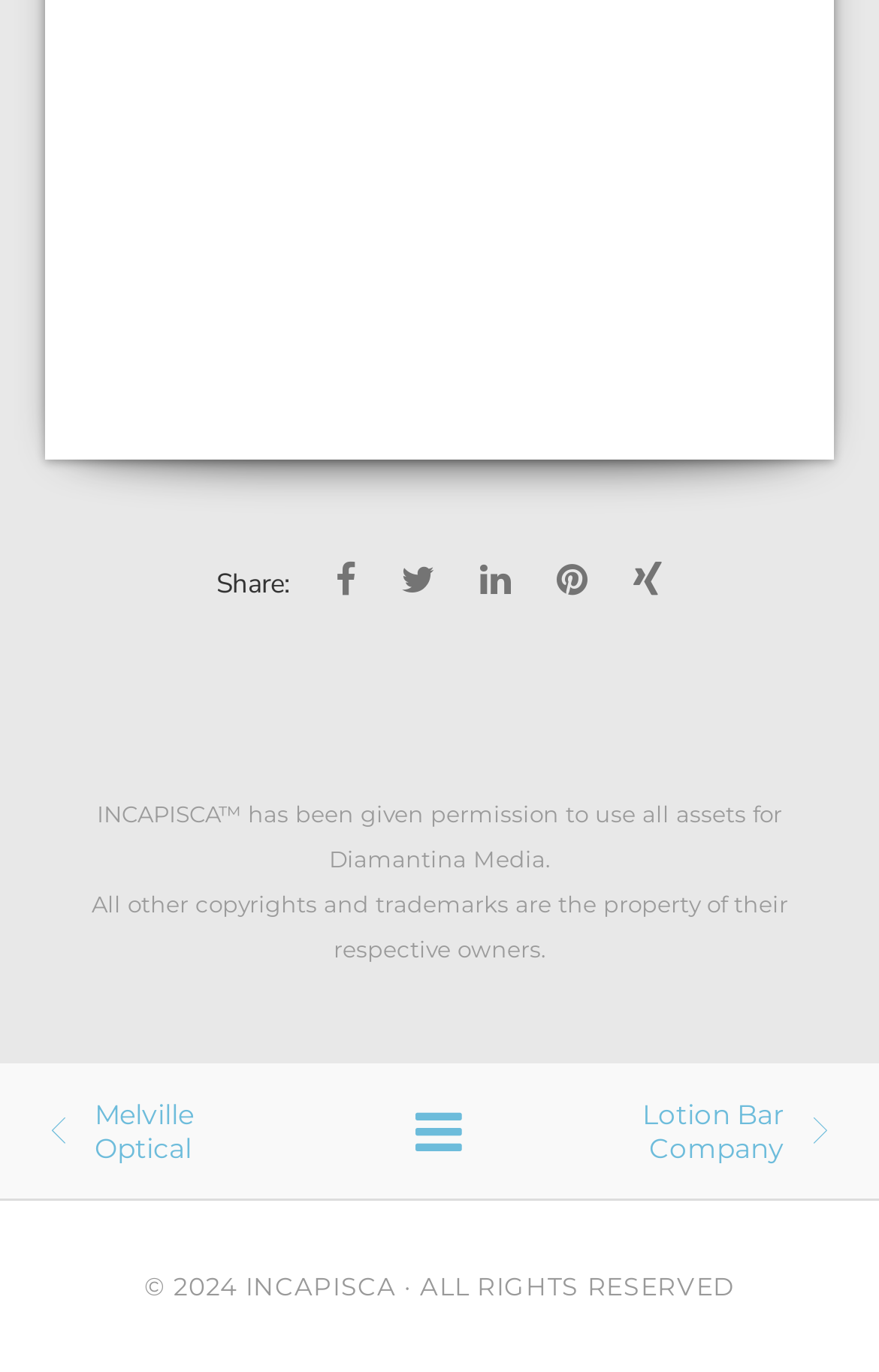Please answer the following question using a single word or phrase: 
What is the name of the media company mentioned?

Diamantina Media